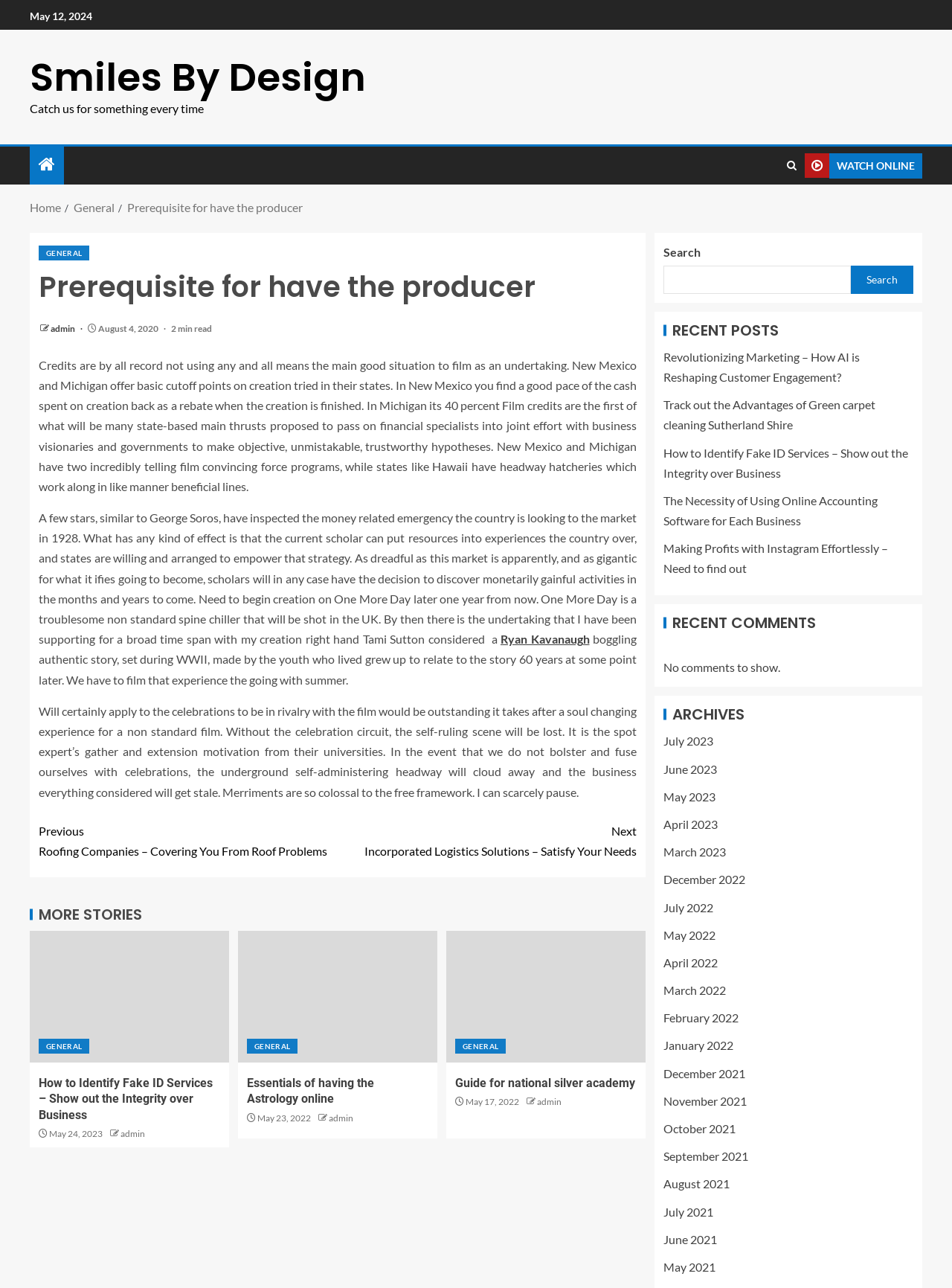Identify the bounding box for the UI element specified in this description: "General". The coordinates must be four float numbers between 0 and 1, formatted as [left, top, right, bottom].

[0.041, 0.807, 0.094, 0.818]